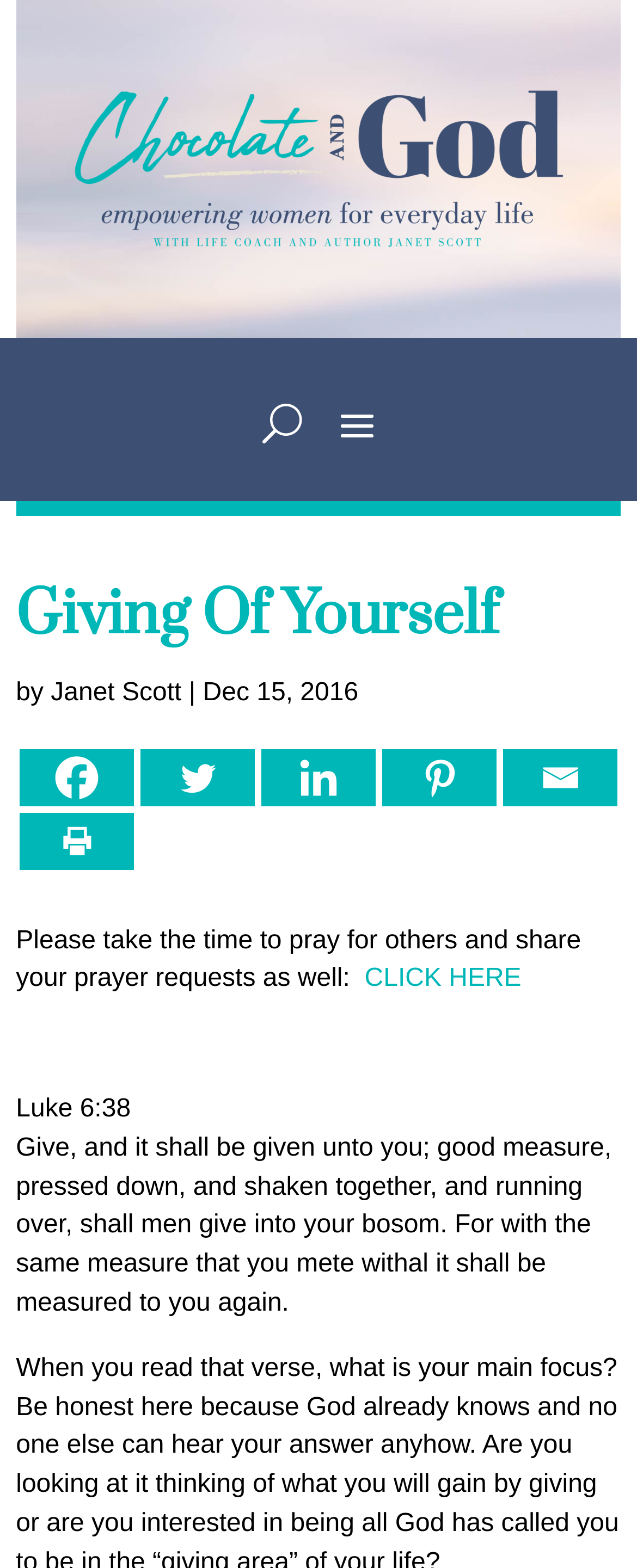Explain the webpage in detail.

This webpage is about "Giving Of Yourself" and has a strong connection to Christianity and chocolate. At the top, there are two links with accompanying images, positioned side by side, taking up most of the width. Below these links, there is a button labeled "U" located roughly in the middle of the page.

The main content starts with a large heading "Giving Of Yourself" followed by the author's name "Janet Scott" and the date "Dec 15, 2016". Below this, there are five social media links, namely Facebook, Twitter, Linkedin, Pinterest, and Email, aligned horizontally and taking up most of the width. 

Further down, there is a paragraph of text encouraging readers to pray for others and share their prayer requests. Below this, there is a link "CLICK HERE" and a Bible verse from Luke 6:38, which is followed by a quote from the Bible. The quote is a passage from Luke 6:38, which talks about giving and receiving.